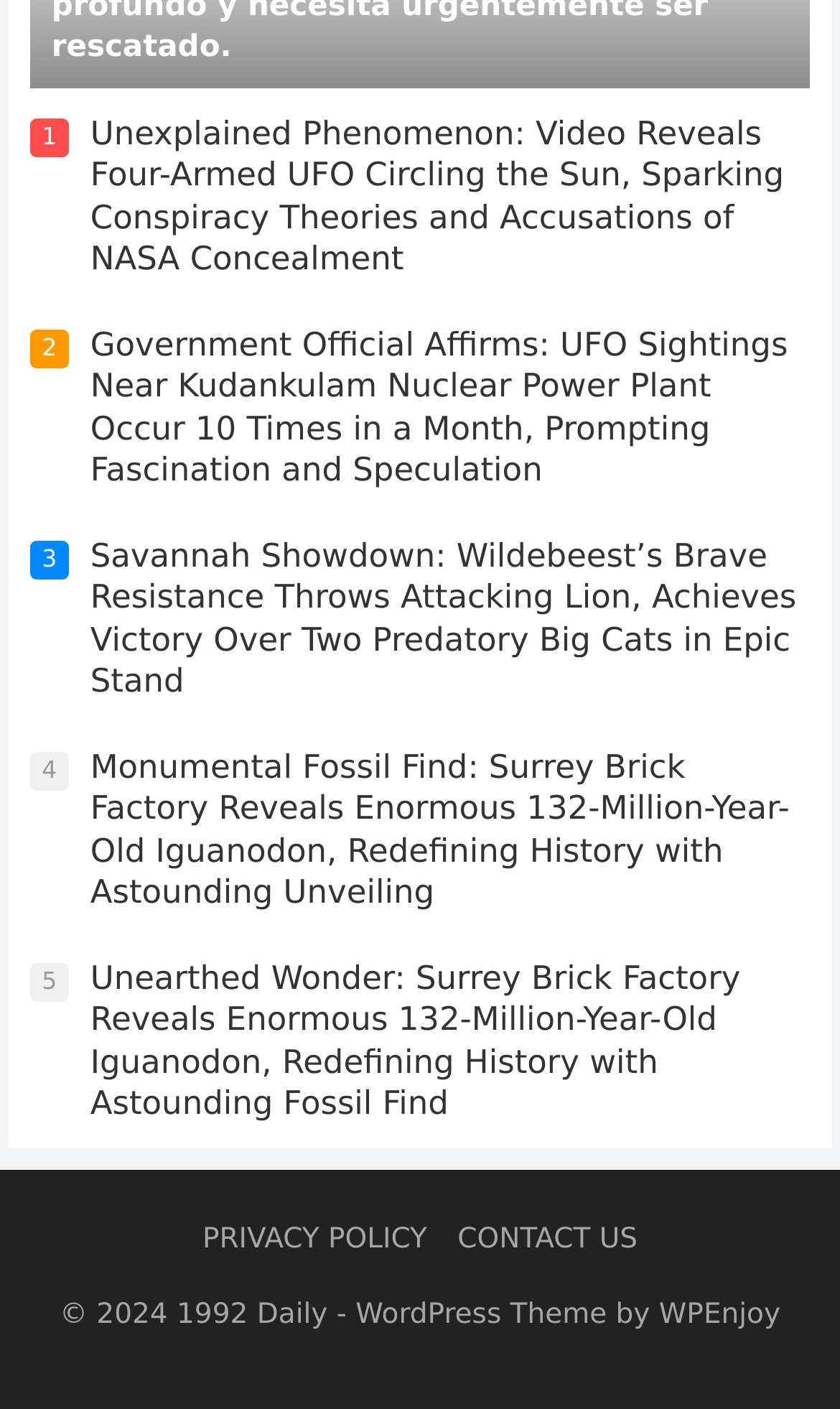What is the last year mentioned in the footer section?
Provide a fully detailed and comprehensive answer to the question.

I looked at the footer section of the webpage and found the copyright symbol followed by the year 2024, indicating that it is the last year mentioned.